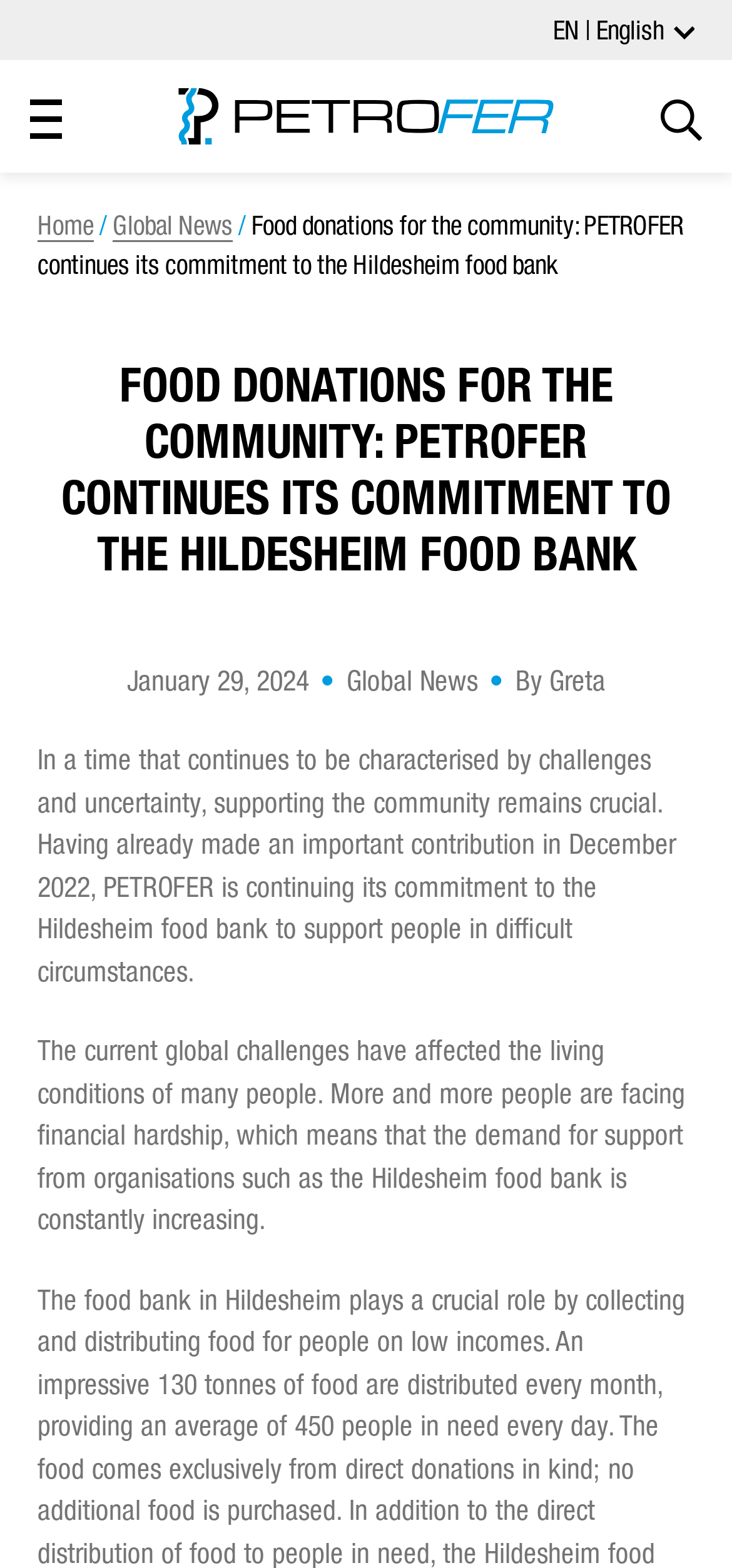Please identify the bounding box coordinates of the element I need to click to follow this instruction: "Search for something".

[0.886, 0.062, 0.974, 0.097]